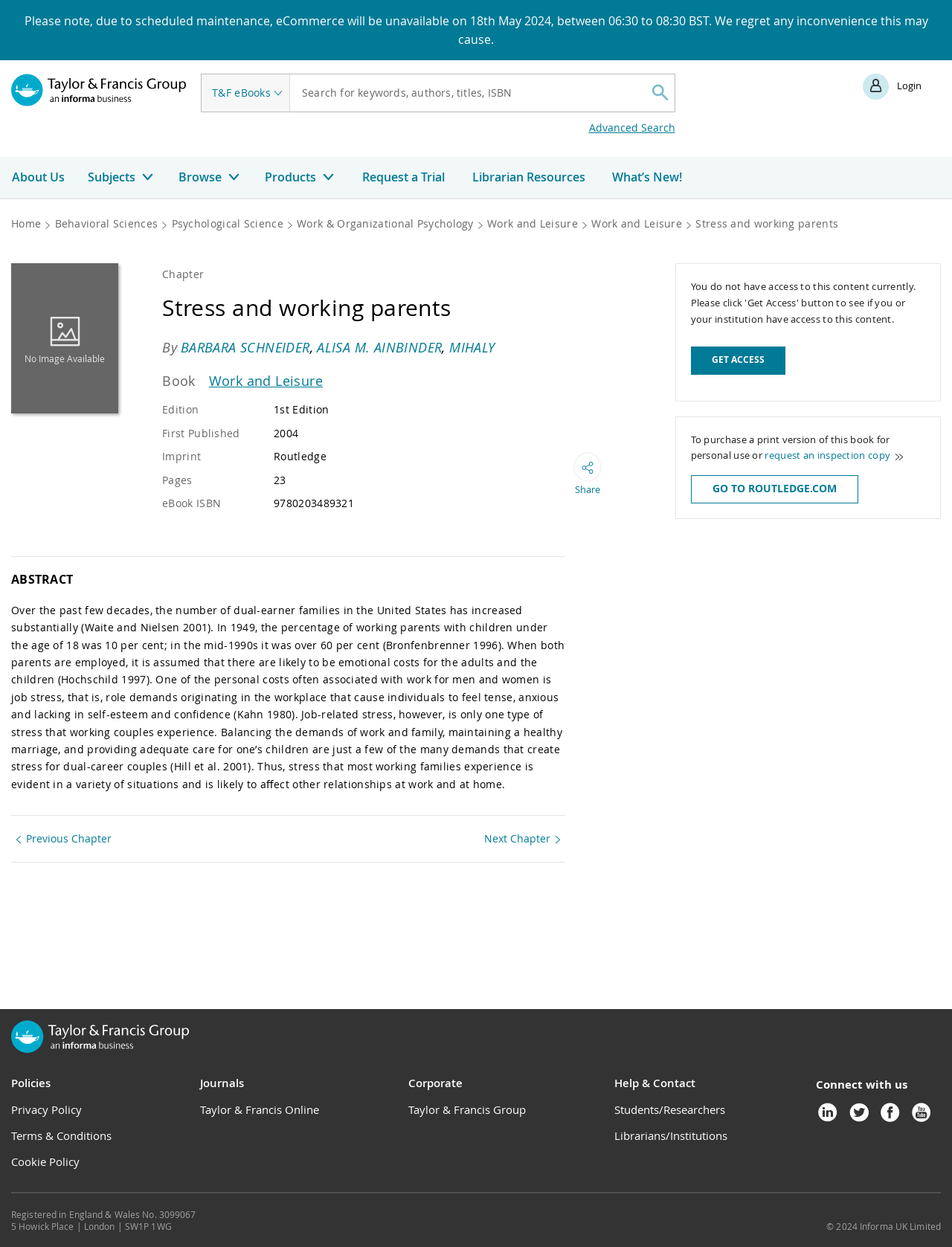Find the bounding box coordinates of the element's region that should be clicked in order to follow the given instruction: "Search for a book". The coordinates should consist of four float numbers between 0 and 1, i.e., [left, top, right, bottom].

[0.212, 0.06, 0.304, 0.09]